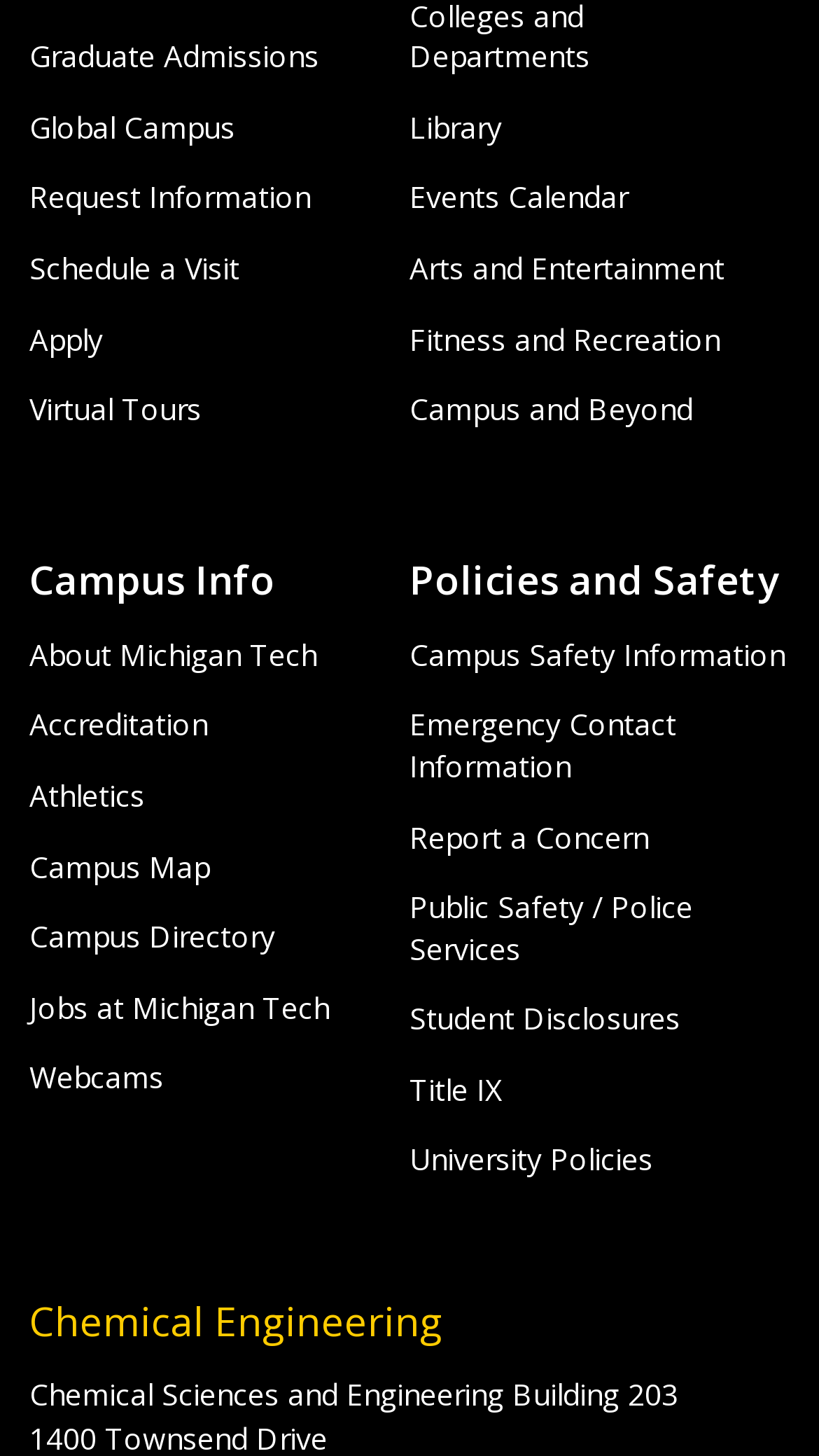What is the vertical position of the 'Apply' link relative to the 'Request Information' link?
We need a detailed and meticulous answer to the question.

By comparing the y1 and y2 coordinates of the 'Apply' link and the 'Request Information' link, I found that the 'Apply' link has a larger y1 value (0.219) than the 'Request Information' link (0.122), which indicates that the 'Apply' link is below the 'Request Information' link.